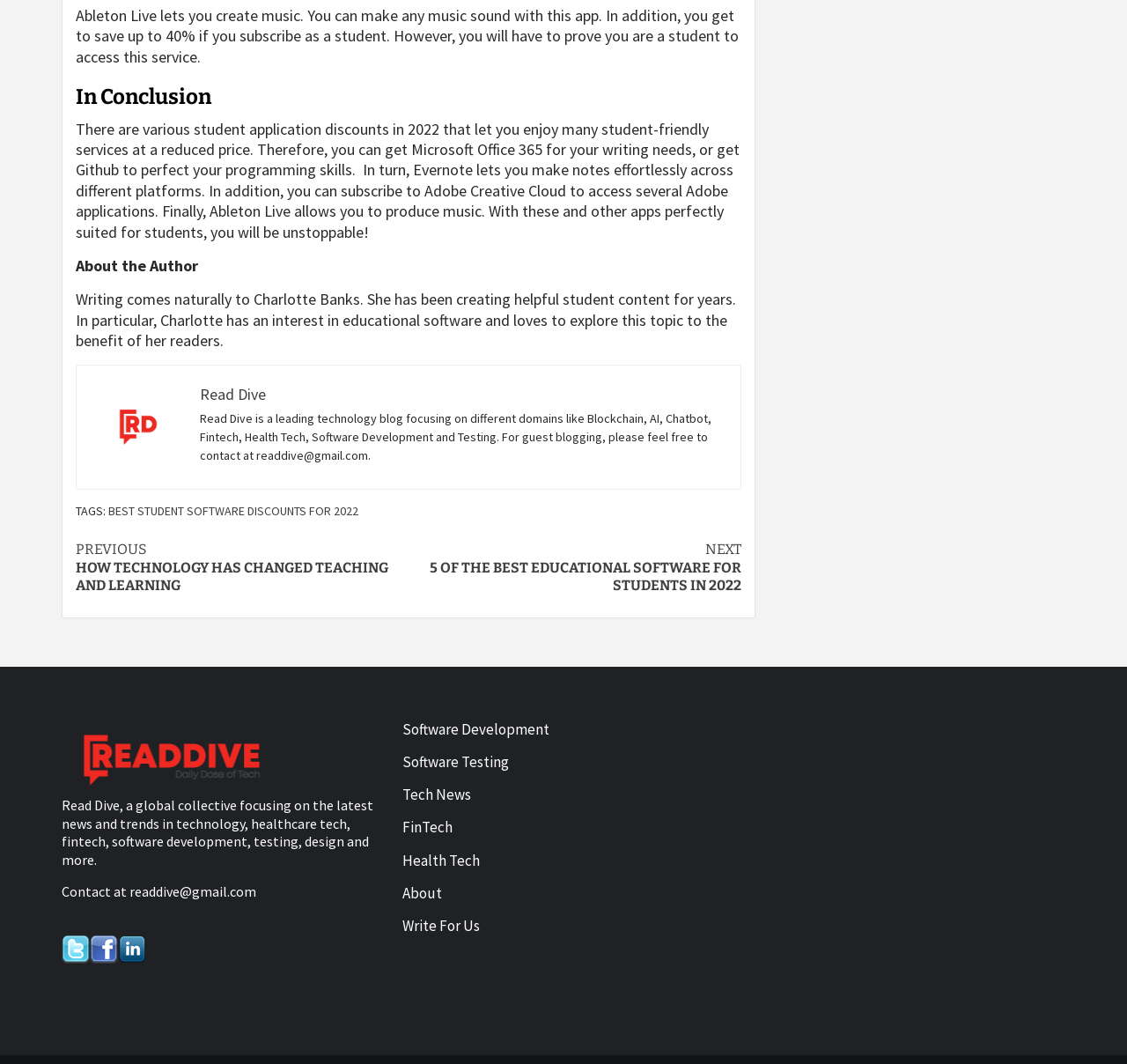Please give a succinct answer to the question in one word or phrase:
What social media platforms are linked on the webpage?

Twitter, Facebook, Linkedin